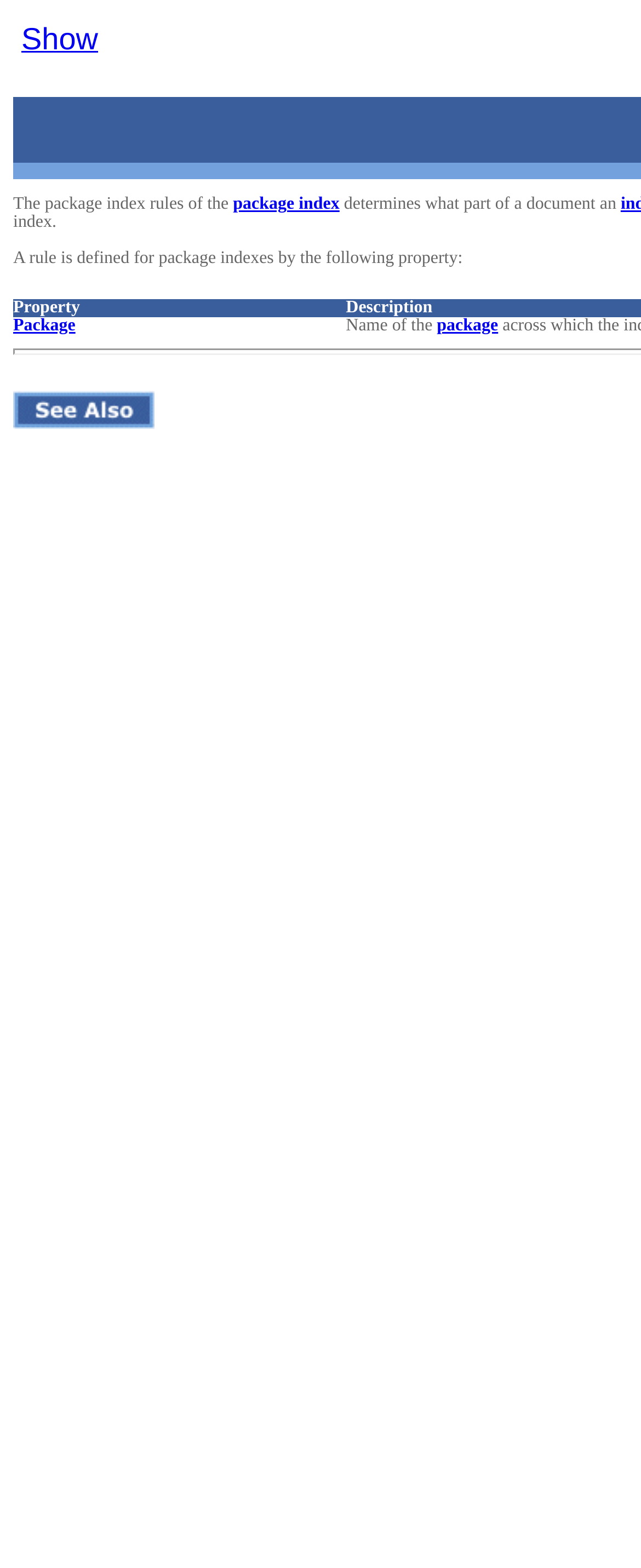Provide the bounding box coordinates of the UI element that matches the description: "package index".

[0.363, 0.125, 0.53, 0.137]